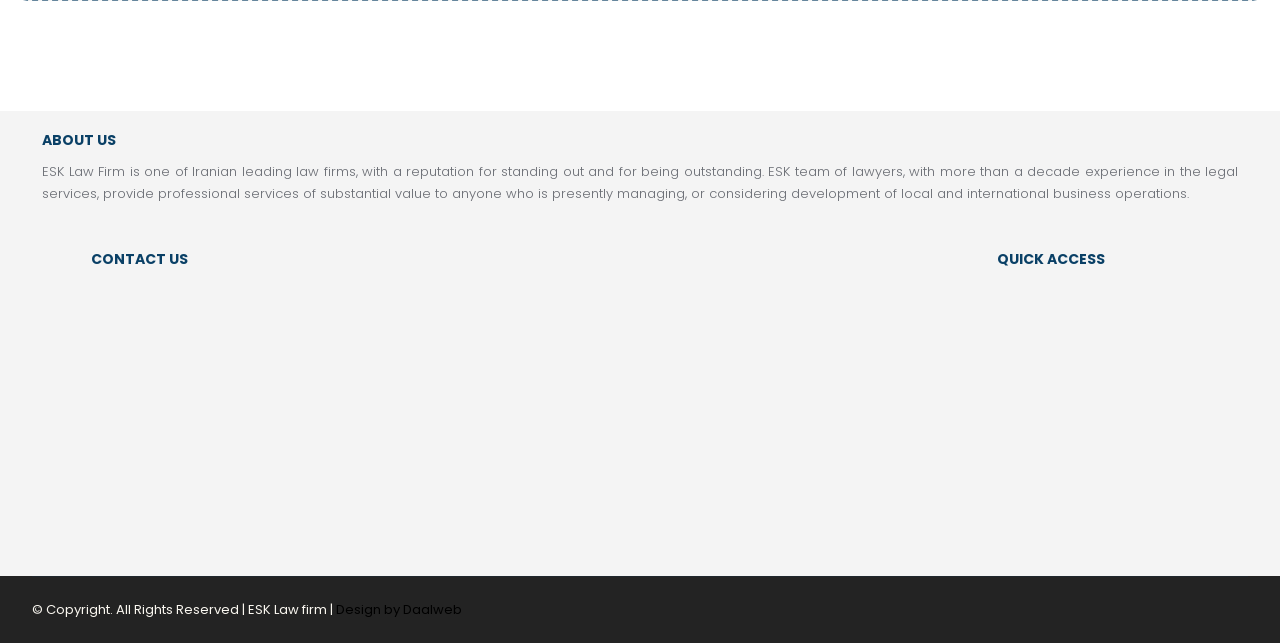Identify the bounding box coordinates of the clickable section necessary to follow the following instruction: "Click on Linkedin". The coordinates should be presented as four float numbers from 0 to 1, i.e., [left, top, right, bottom].

[0.033, 0.319, 0.053, 0.359]